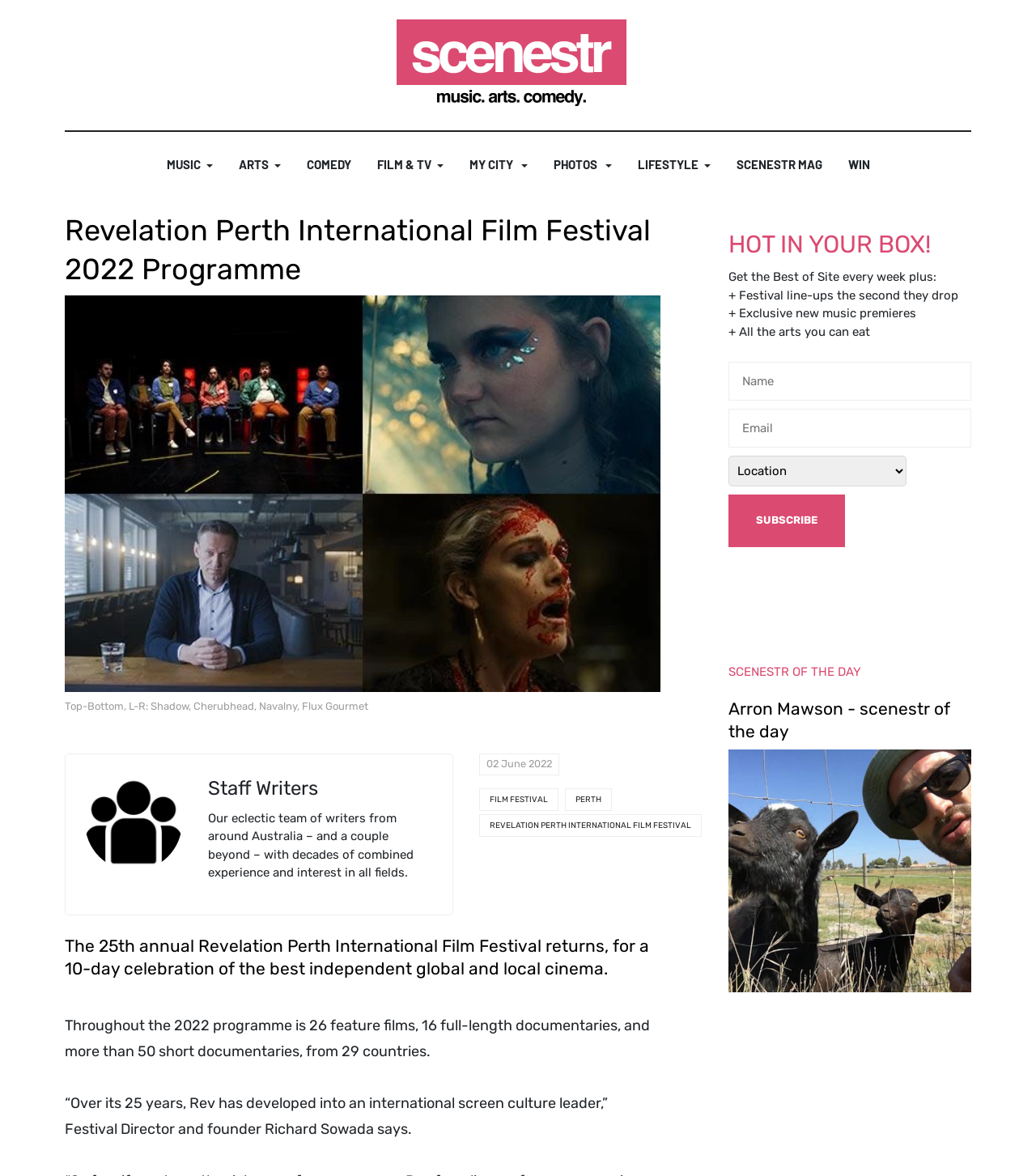Pinpoint the bounding box coordinates of the element that must be clicked to accomplish the following instruction: "Click on the MUSIC button". The coordinates should be in the format of four float numbers between 0 and 1, i.e., [left, top, right, bottom].

[0.161, 0.112, 0.205, 0.168]